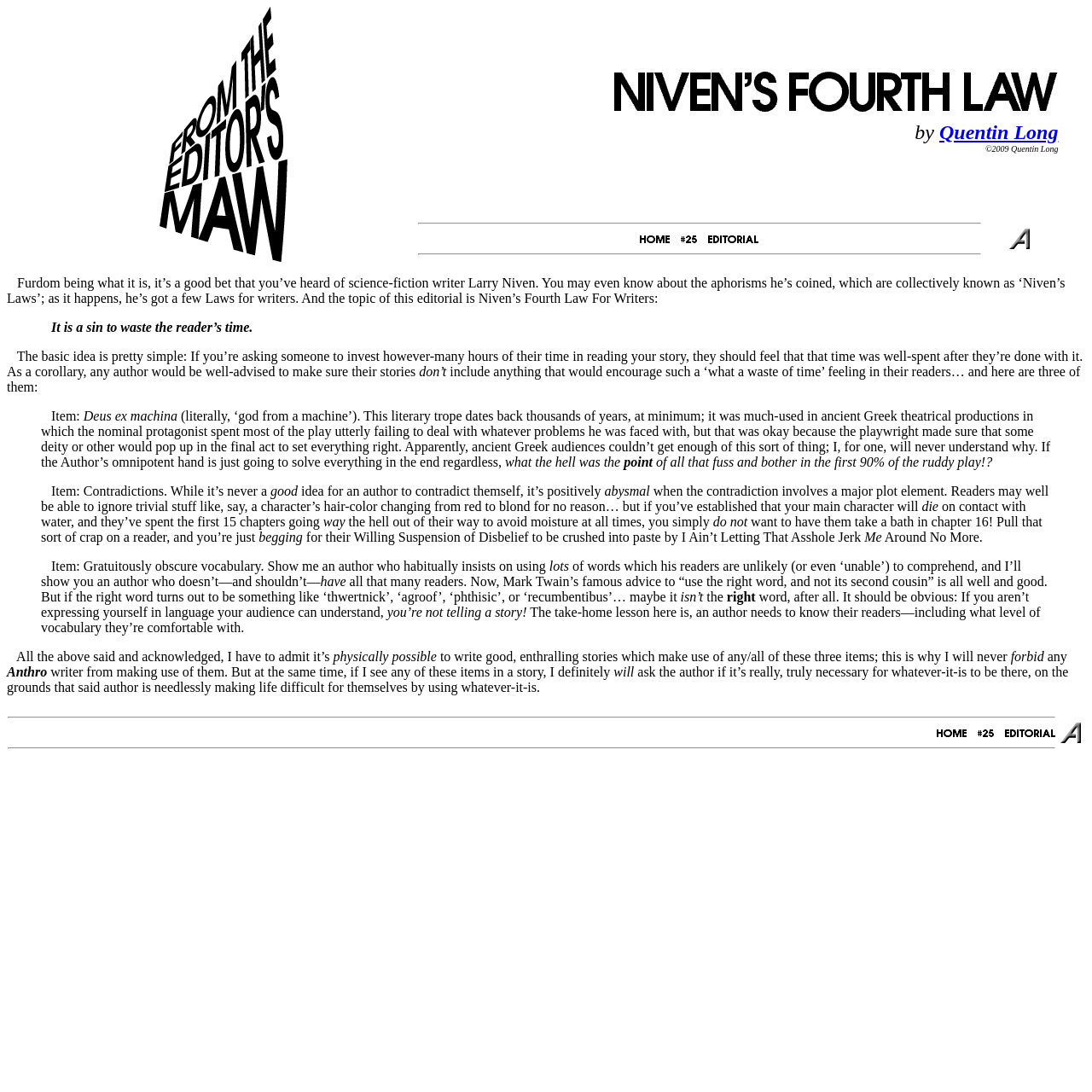Please identify the bounding box coordinates of the element on the webpage that should be clicked to follow this instruction: "Click the '-= ANTHRO =-' link". The bounding box coordinates should be given as four float numbers between 0 and 1, formatted as [left, top, right, bottom].

[0.921, 0.217, 0.946, 0.23]